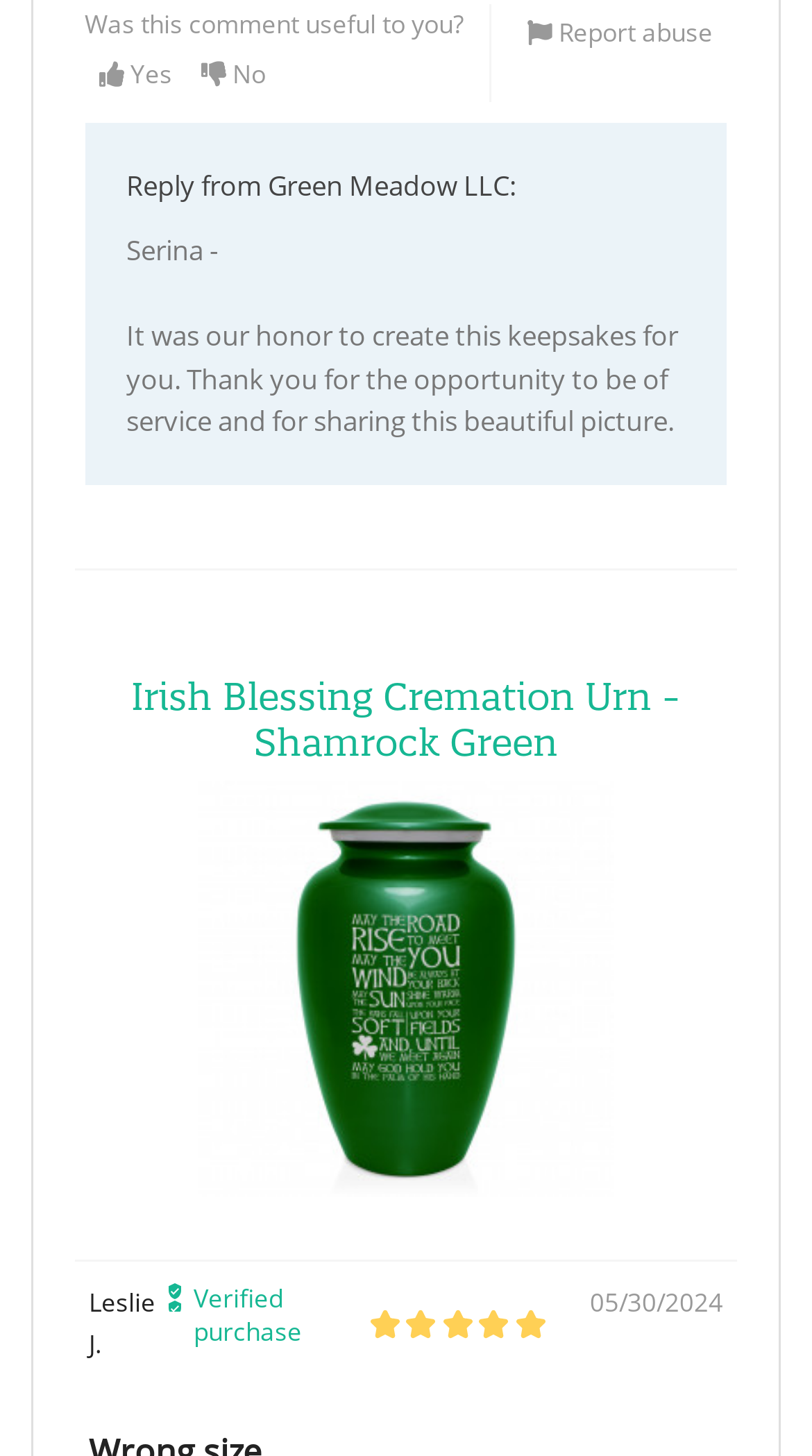What is the purpose of the links 'Yes' and 'No'?
Look at the image and respond with a one-word or short-phrase answer.

To rate the comment